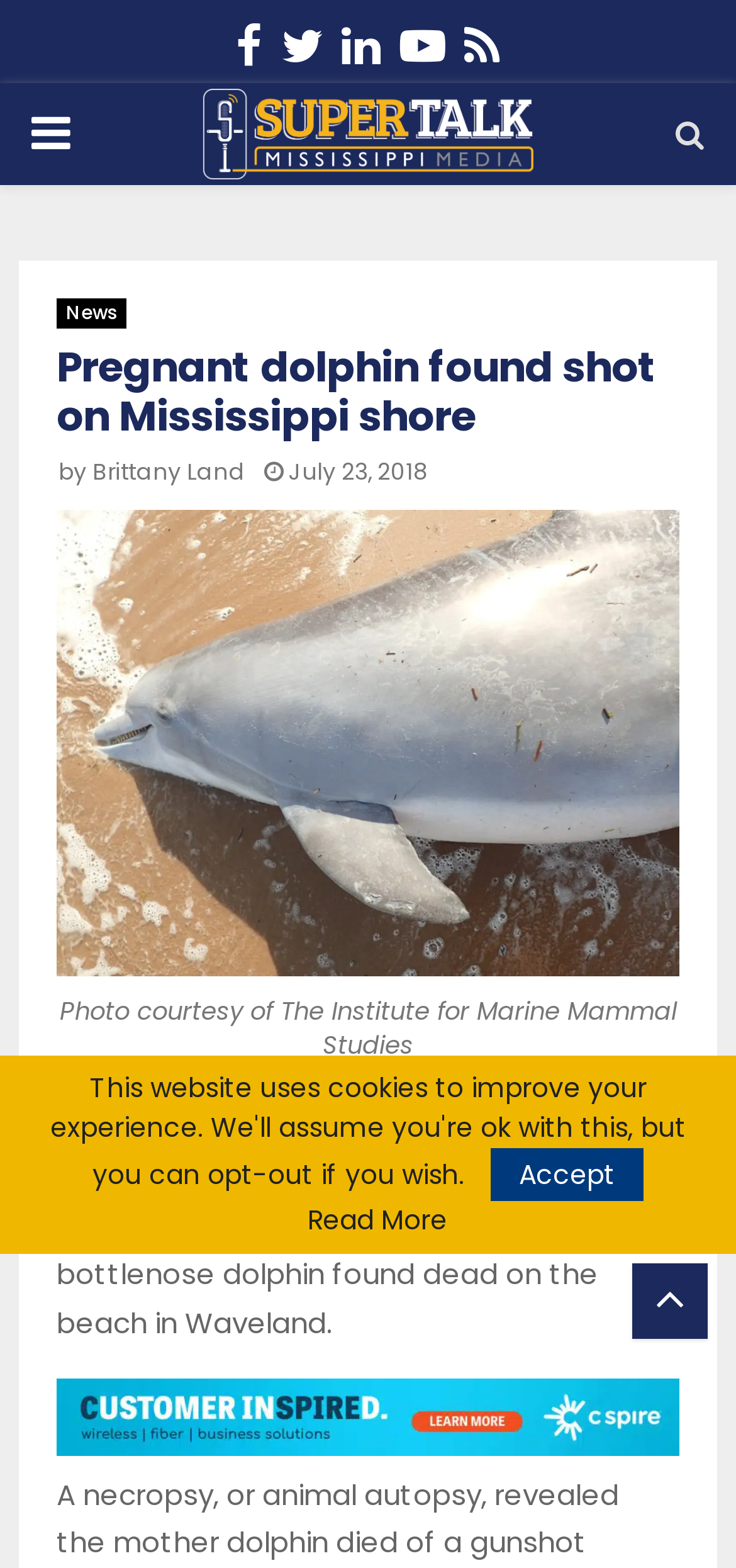Please provide a one-word or phrase answer to the question: 
What is the organization investigating the dolphin case?

National Oceanic and Atmospheric Administration Office of Law Enforcement